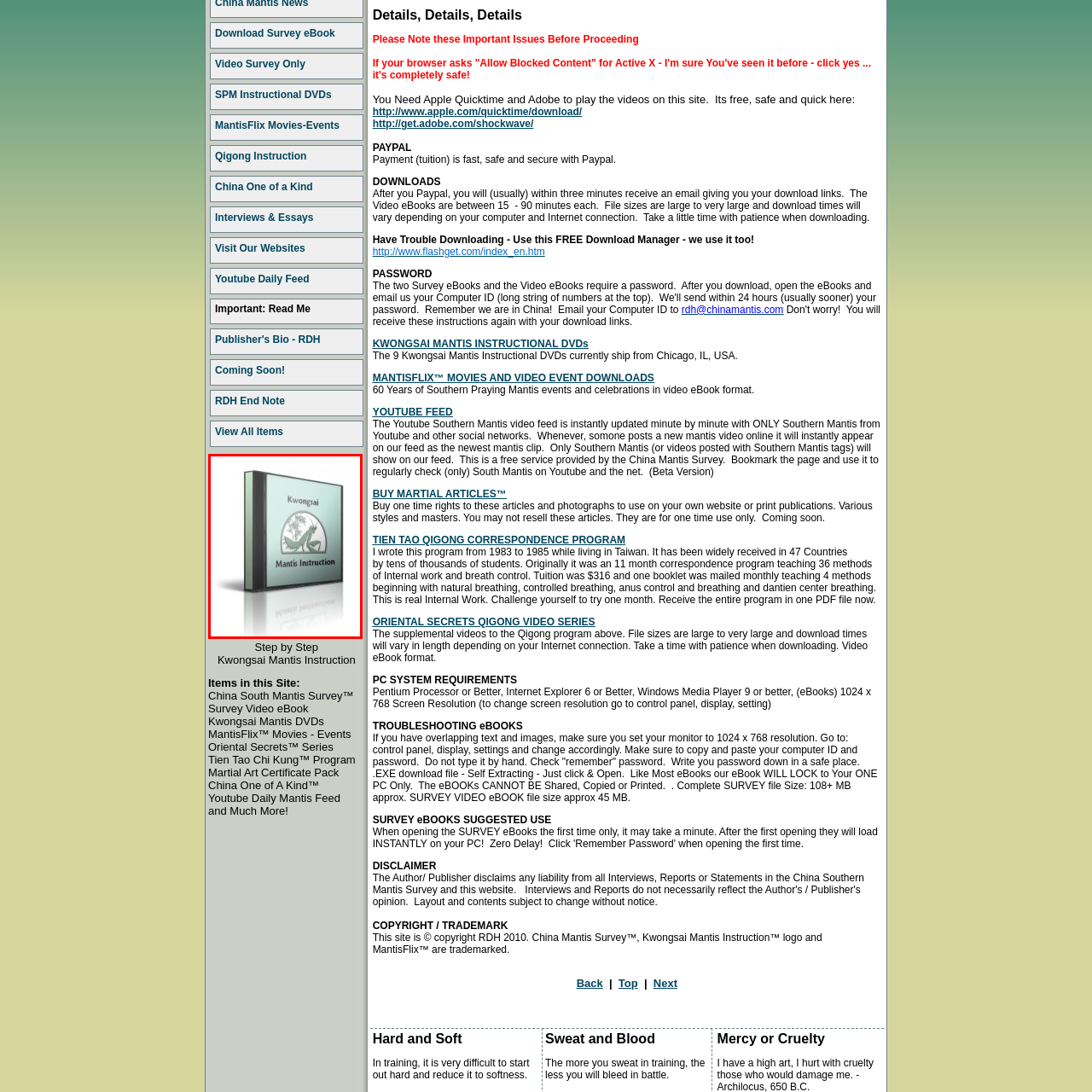Refer to the section enclosed in the red box, How many mantis figures are depicted on the DVD cover? Please answer briefly with a single word or phrase.

Two